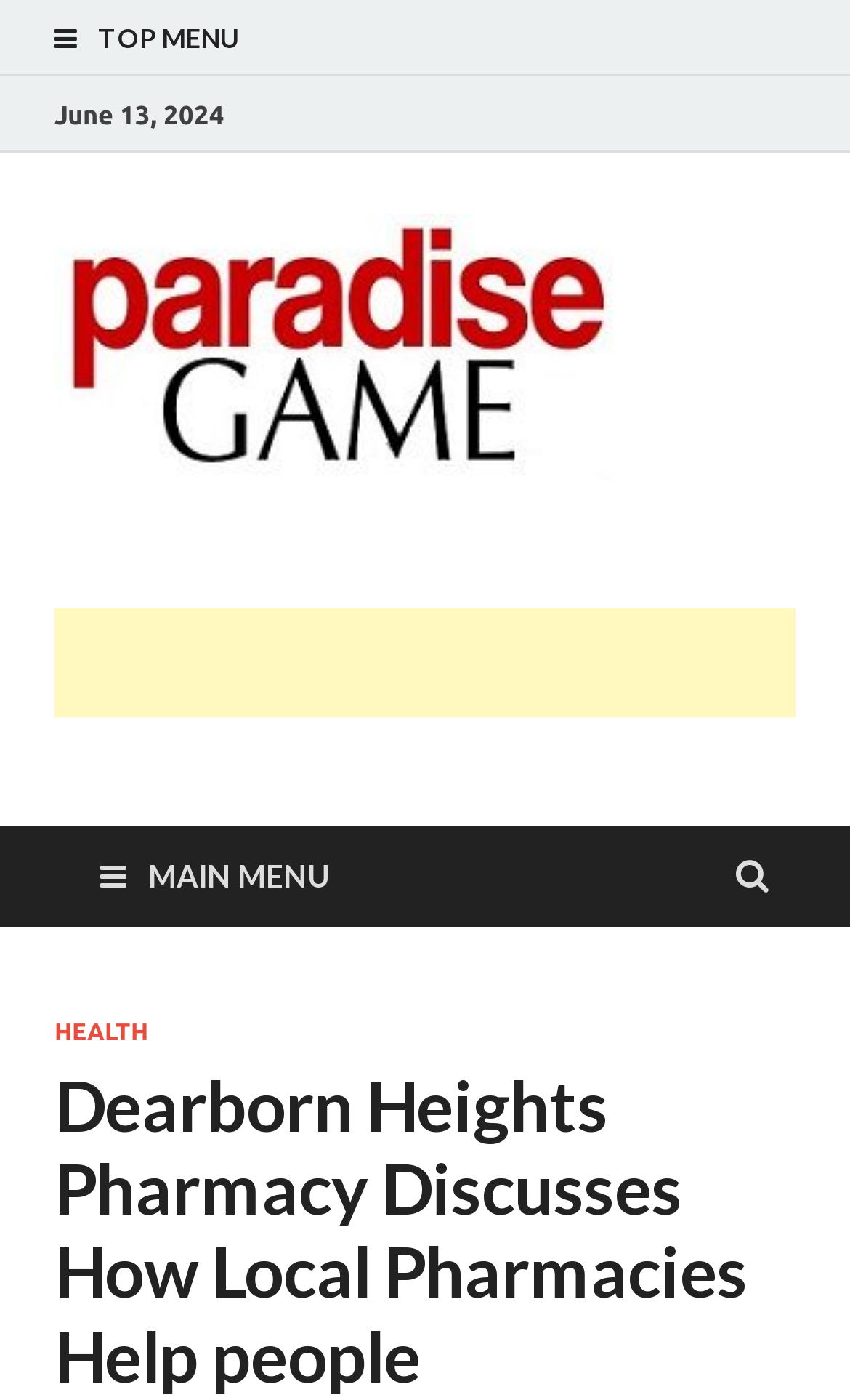What is the position of the link 'My Blog' on the webpage?
Please give a well-detailed answer to the question.

I found the position of the link 'My Blog' as the top-right corner of the webpage by comparing the bounding box coordinates [0.787, 0.181, 1.0, 0.326] with other elements on the webpage.